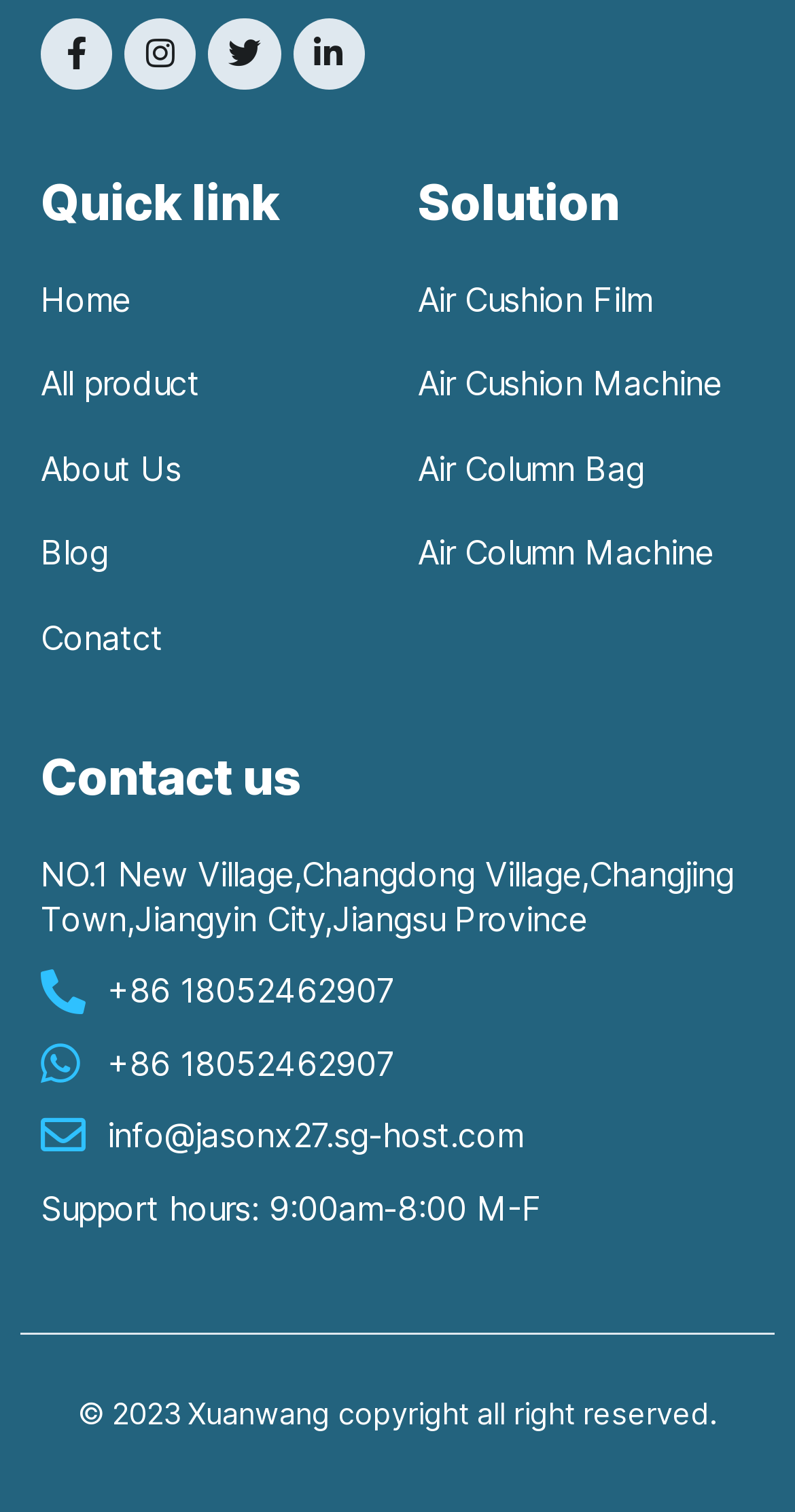Could you provide the bounding box coordinates for the portion of the screen to click to complete this instruction: "Go to Home page"?

[0.051, 0.182, 0.474, 0.216]